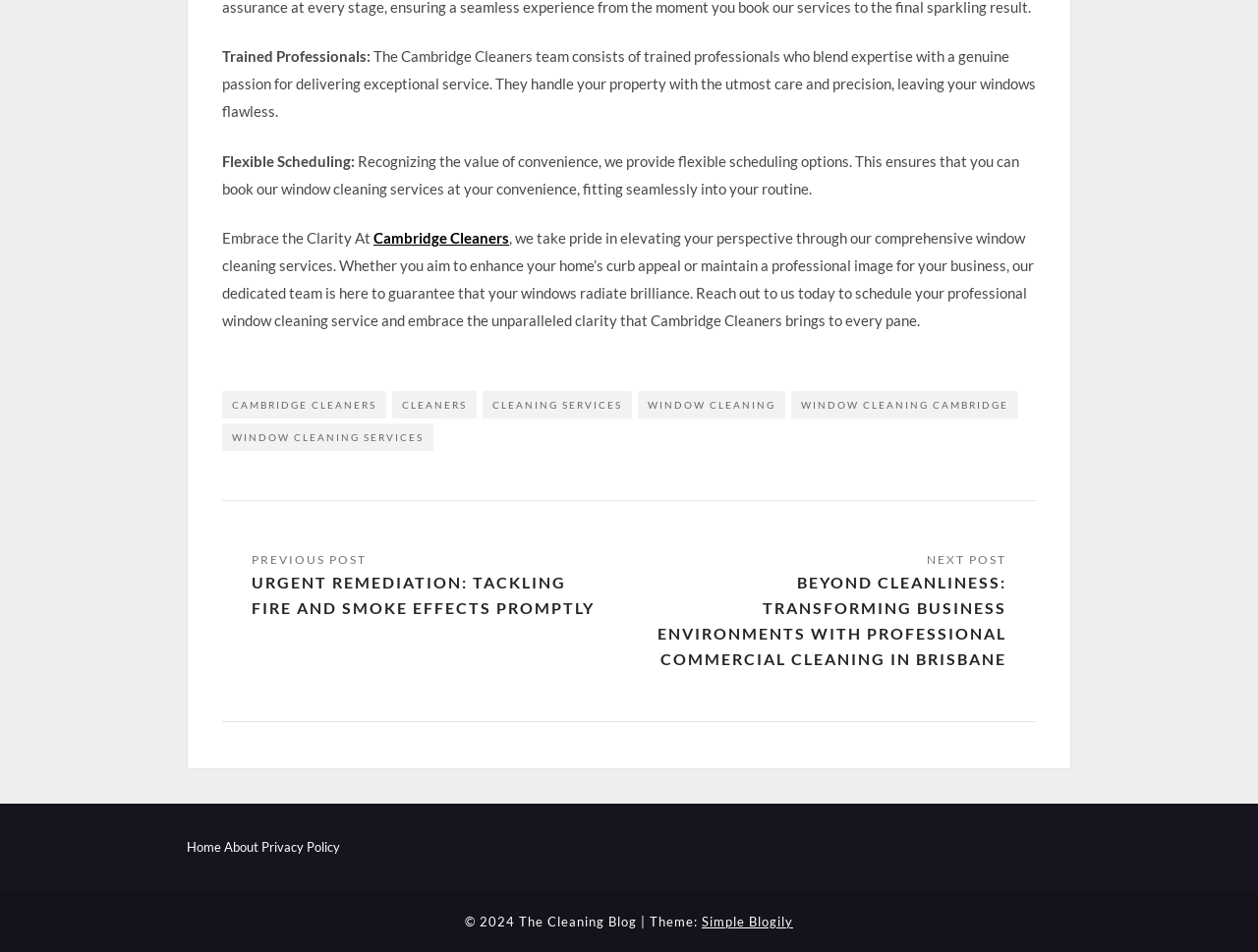Determine the bounding box coordinates for the area that needs to be clicked to fulfill this task: "Visit the home page". The coordinates must be given as four float numbers between 0 and 1, i.e., [left, top, right, bottom].

[0.148, 0.881, 0.176, 0.901]